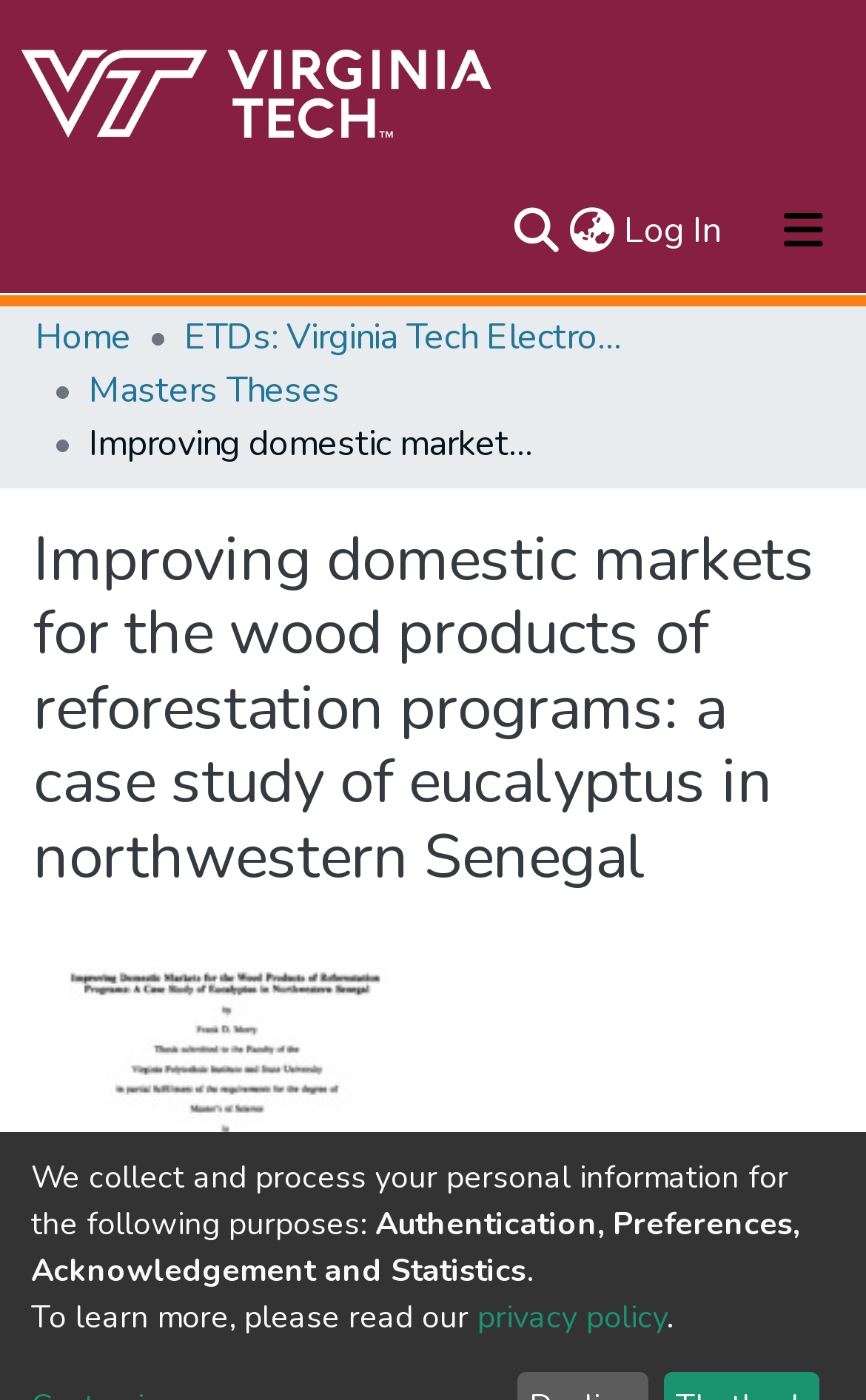Create a detailed summary of the webpage's content and design.

The webpage appears to be a research paper or academic article titled "Improving domestic markets for the wood products of reforestation programs: a case study of eucalyptus in northwestern Senegal". 

At the top of the page, there is a navigation bar with several links, including a repository logo, a search bar, a language switch button, and a log-in button. Below this navigation bar, there is a main navigation bar with links to "About", "Communities & Collections", "All of VTechWorks", and "Statistics". 

To the right of the main navigation bar, there is a breadcrumb navigation section with links to "Home", "ETDs: Virginia Tech Electronic Theses and Dissertations", and "Masters Theses". 

The main content of the page is headed by a title, "Improving domestic markets for the wood products of reforestation programs: a case study of eucalyptus in northwestern Senegal", which is centered near the top of the page. 

At the bottom of the page, there is a section of static text that discusses the collection and processing of personal information for purposes such as authentication, preferences, and statistics. This section includes a link to a privacy policy.